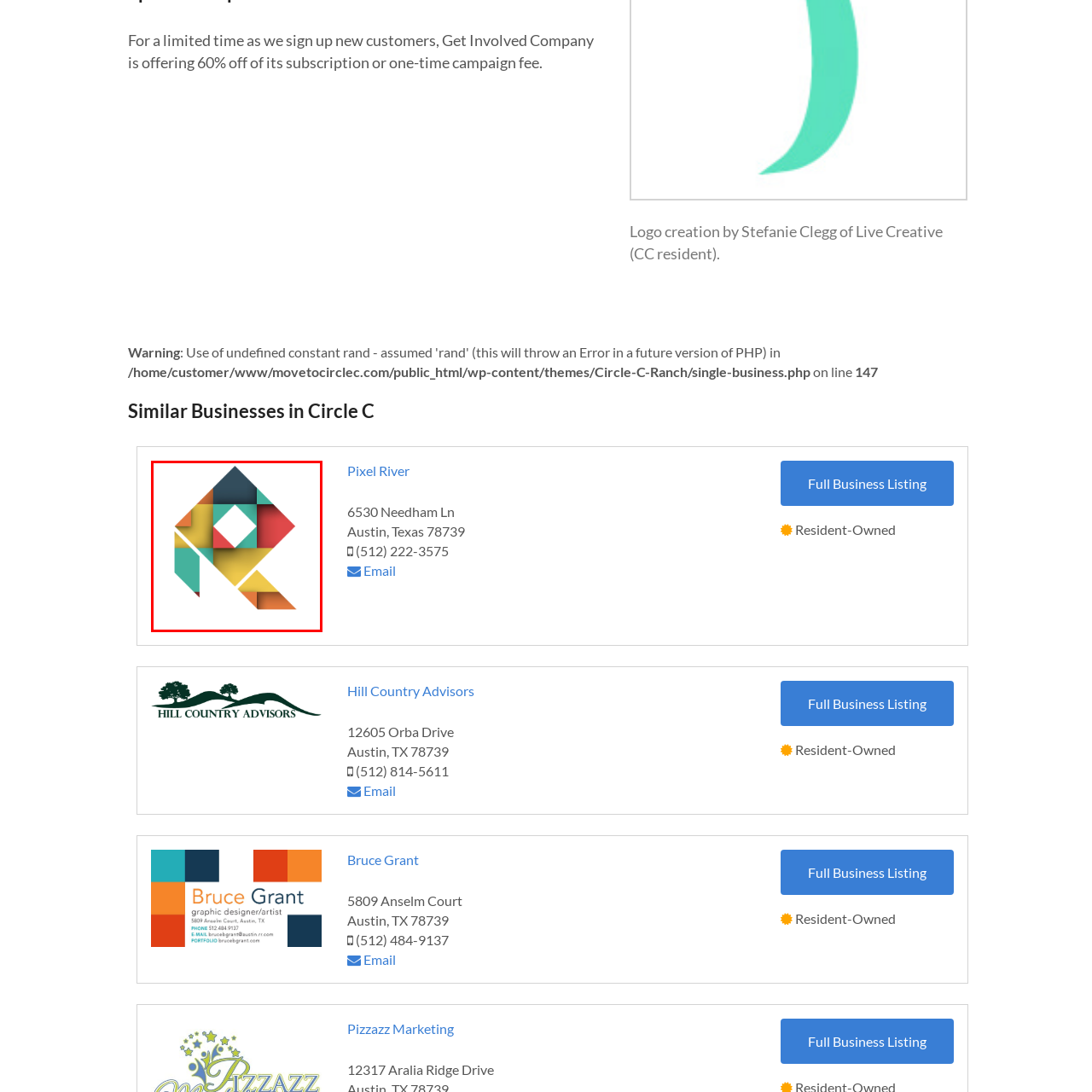View the segment outlined in white, What type of business is the logo suitable for? 
Answer using one word or phrase.

Design or creative sector